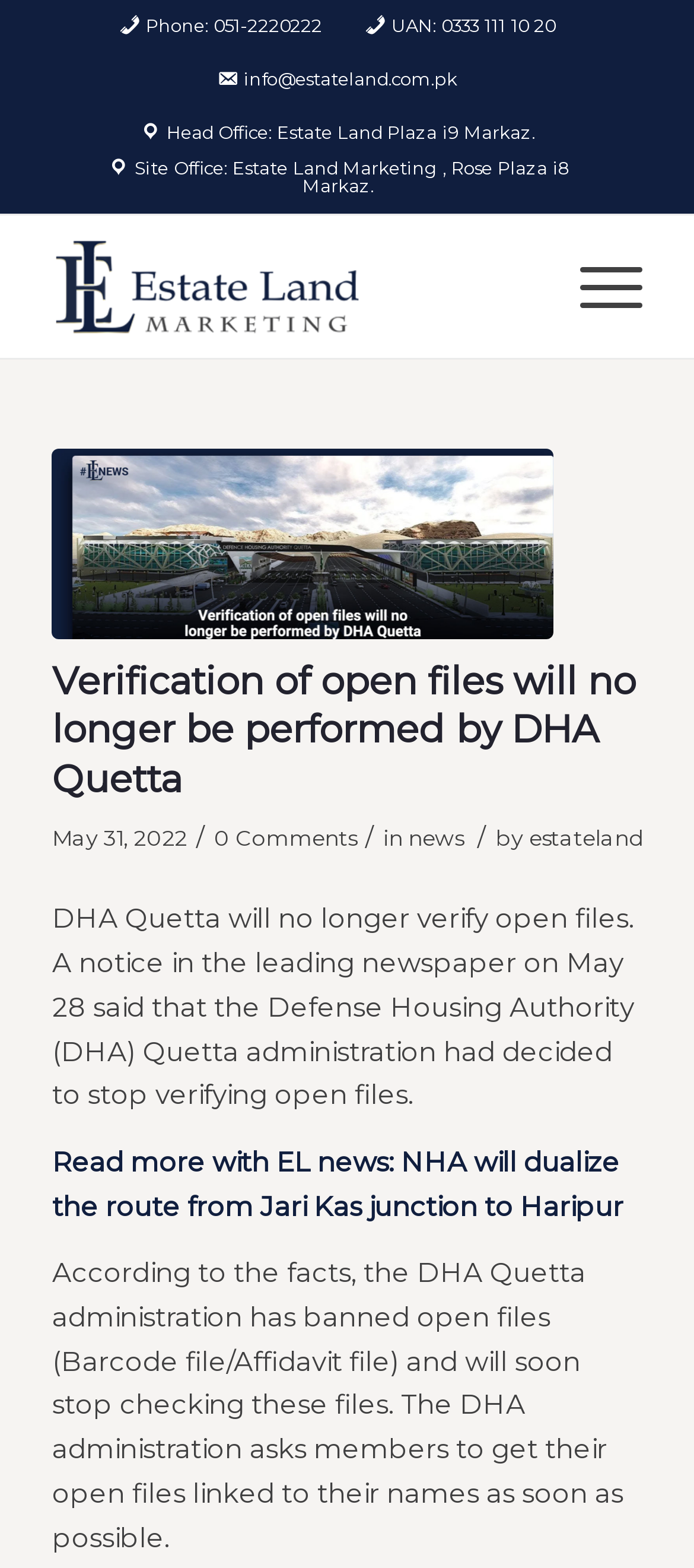Locate the bounding box coordinates of the clickable region to complete the following instruction: "Click the Verification of open files link."

[0.075, 0.42, 0.916, 0.51]